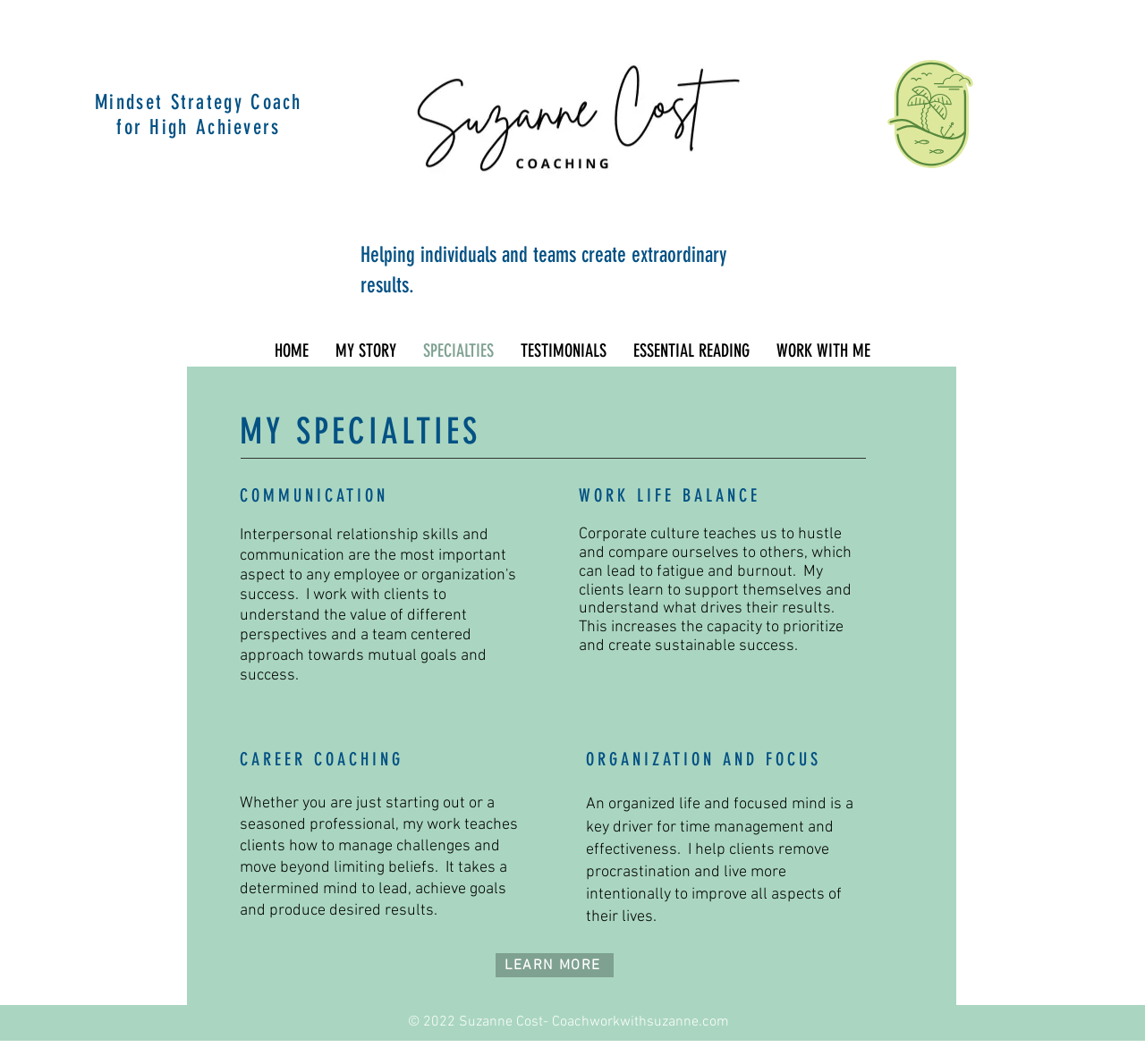Find and specify the bounding box coordinates that correspond to the clickable region for the instruction: "Read about CAREER COACHING".

[0.209, 0.7, 0.39, 0.727]